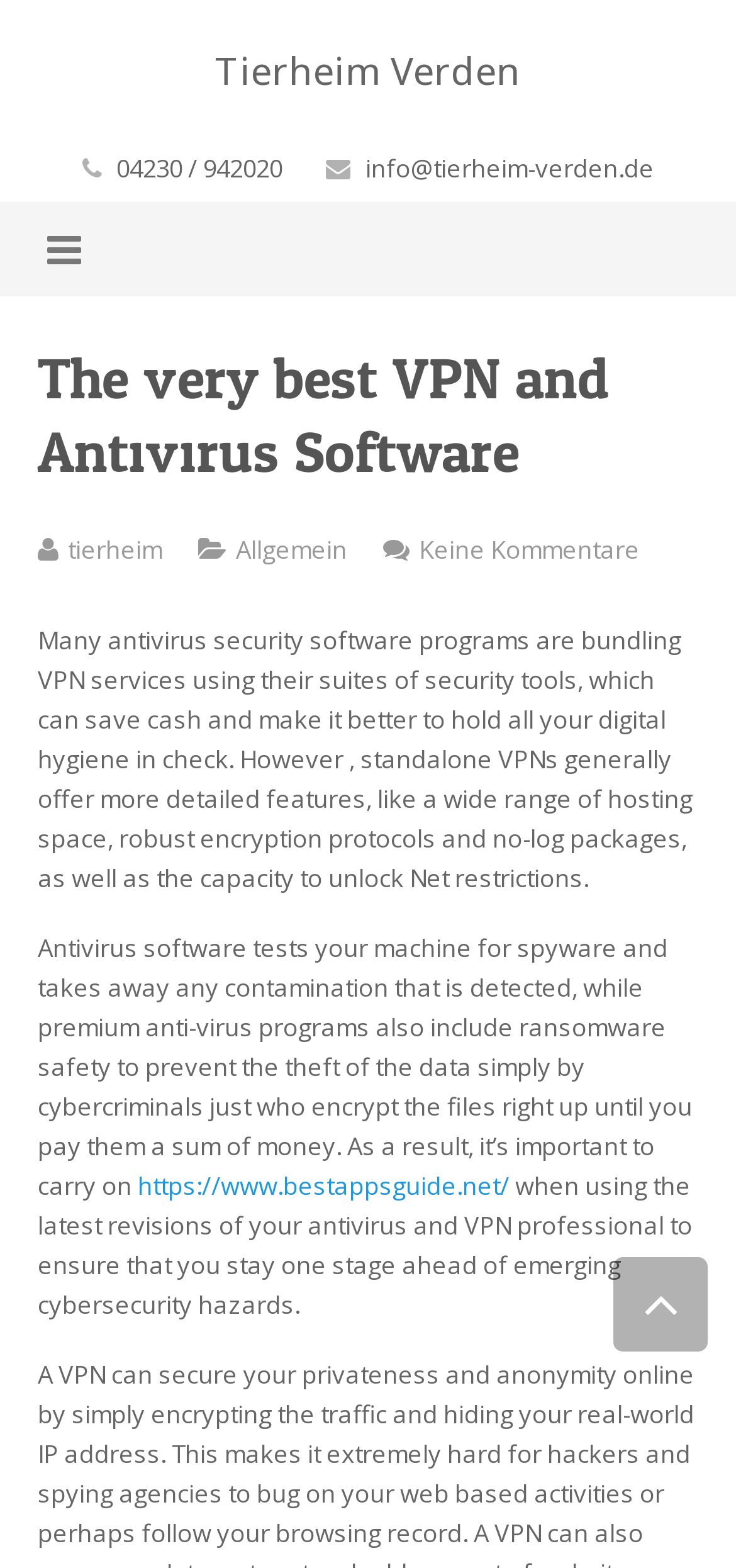What is the phone number on the webpage?
Respond to the question with a single word or phrase according to the image.

04230 / 942020